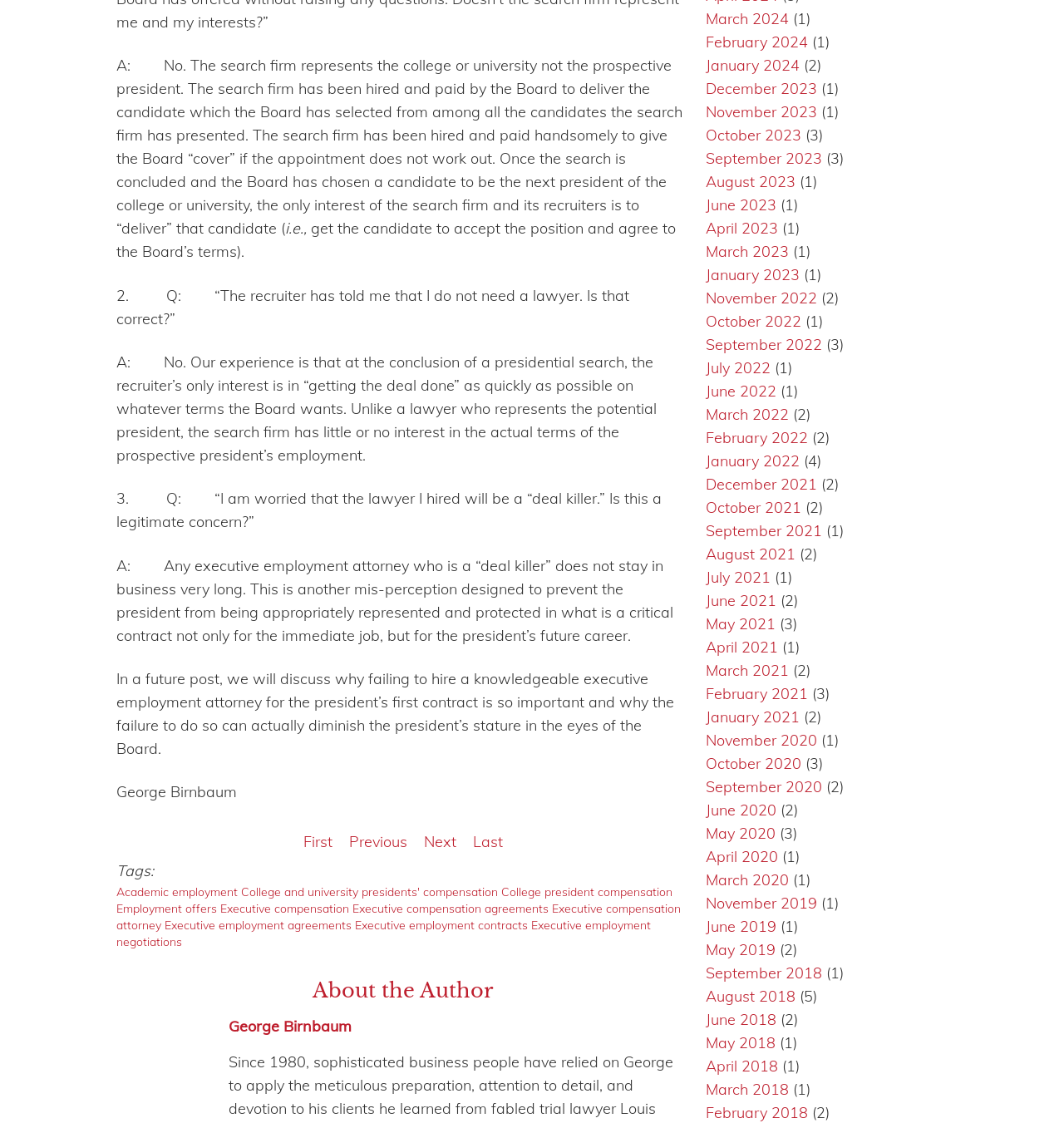Answer the question below using just one word or a short phrase: 
What is the topic of the article?

Executive employment